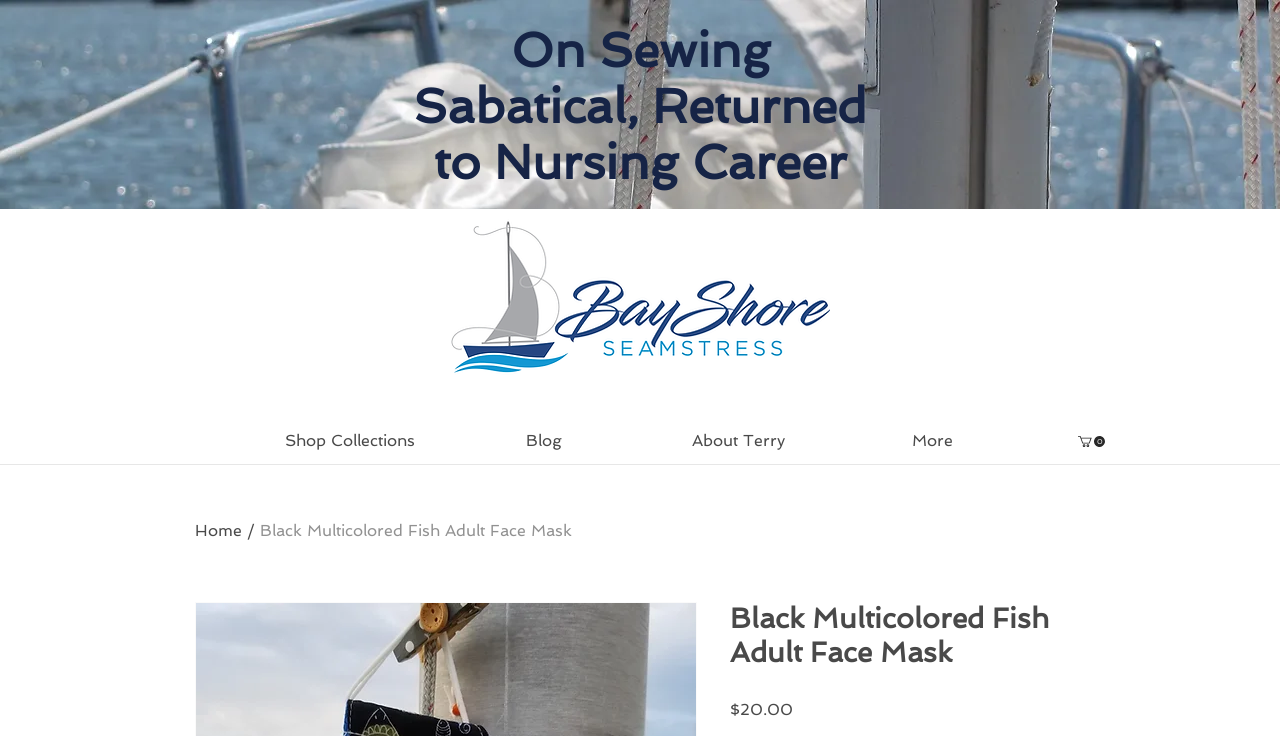What is the main title displayed on this webpage?

Black Multicolored Fish Adult Face Mask